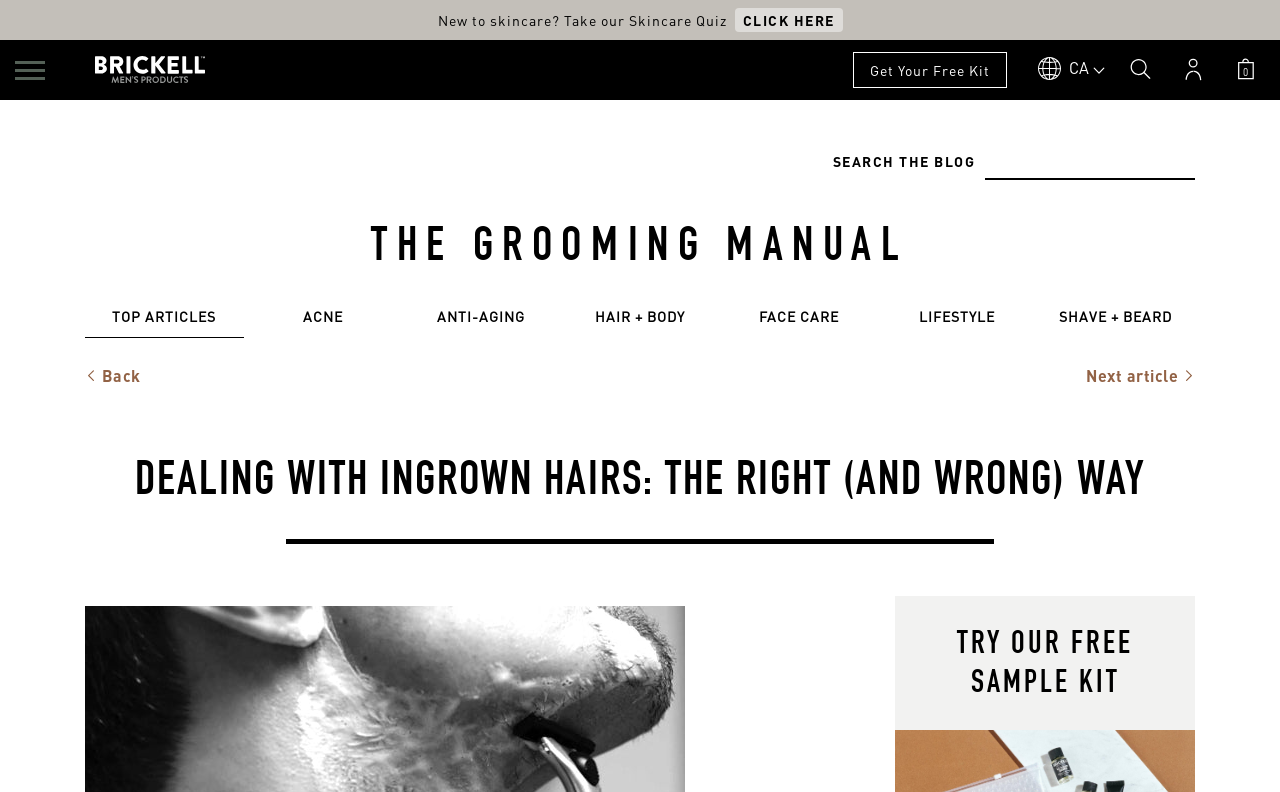Could you please study the image and provide a detailed answer to the question:
What is the country code displayed on the top right corner?

I found the answer by looking at the StaticText element with the text 'CA' which is located on the top right corner of the webpage, indicating the country code.